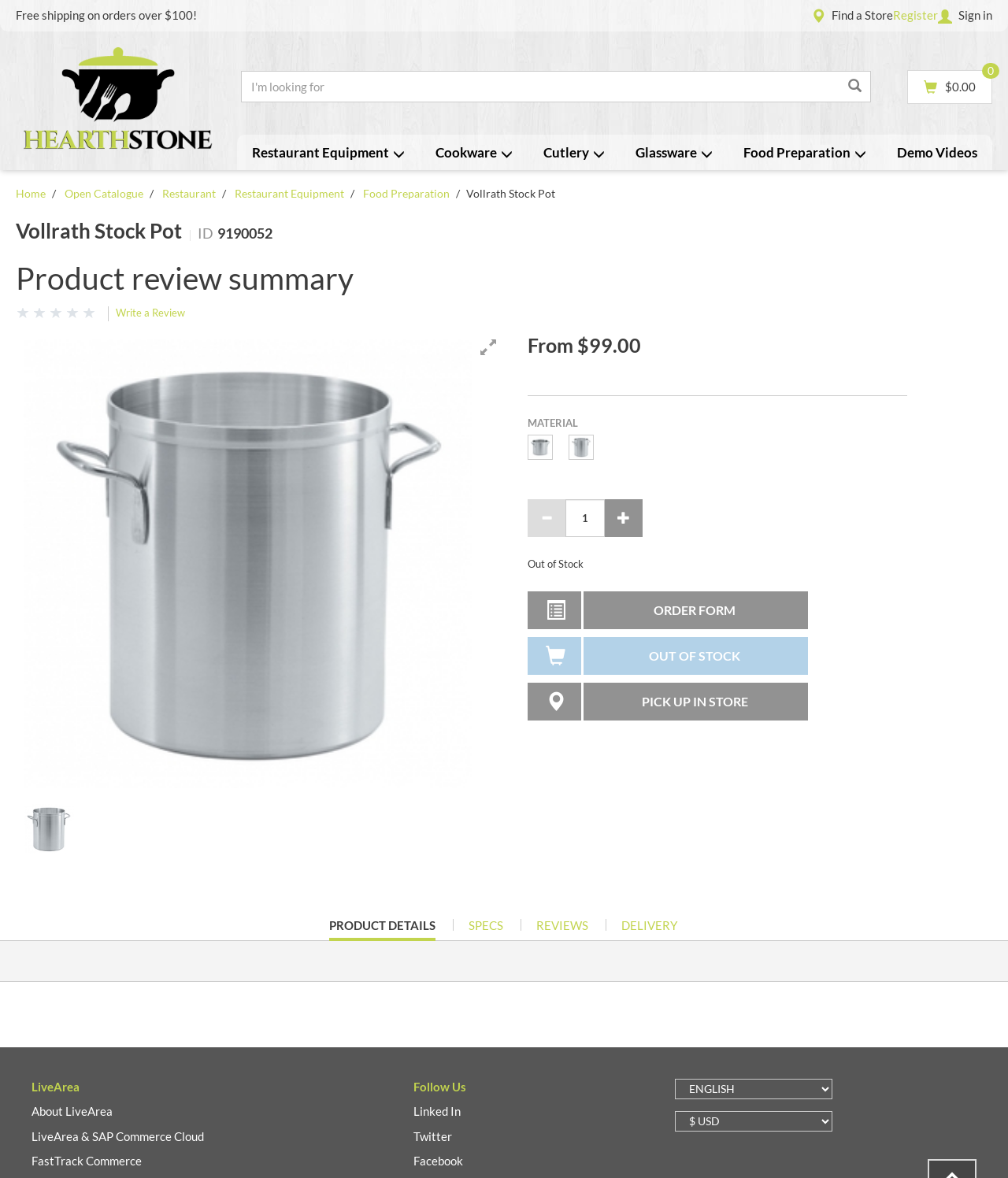Identify the bounding box coordinates of the element that should be clicked to fulfill this task: "Select a language". The coordinates should be provided as four float numbers between 0 and 1, i.e., [left, top, right, bottom].

[0.67, 0.916, 0.826, 0.933]